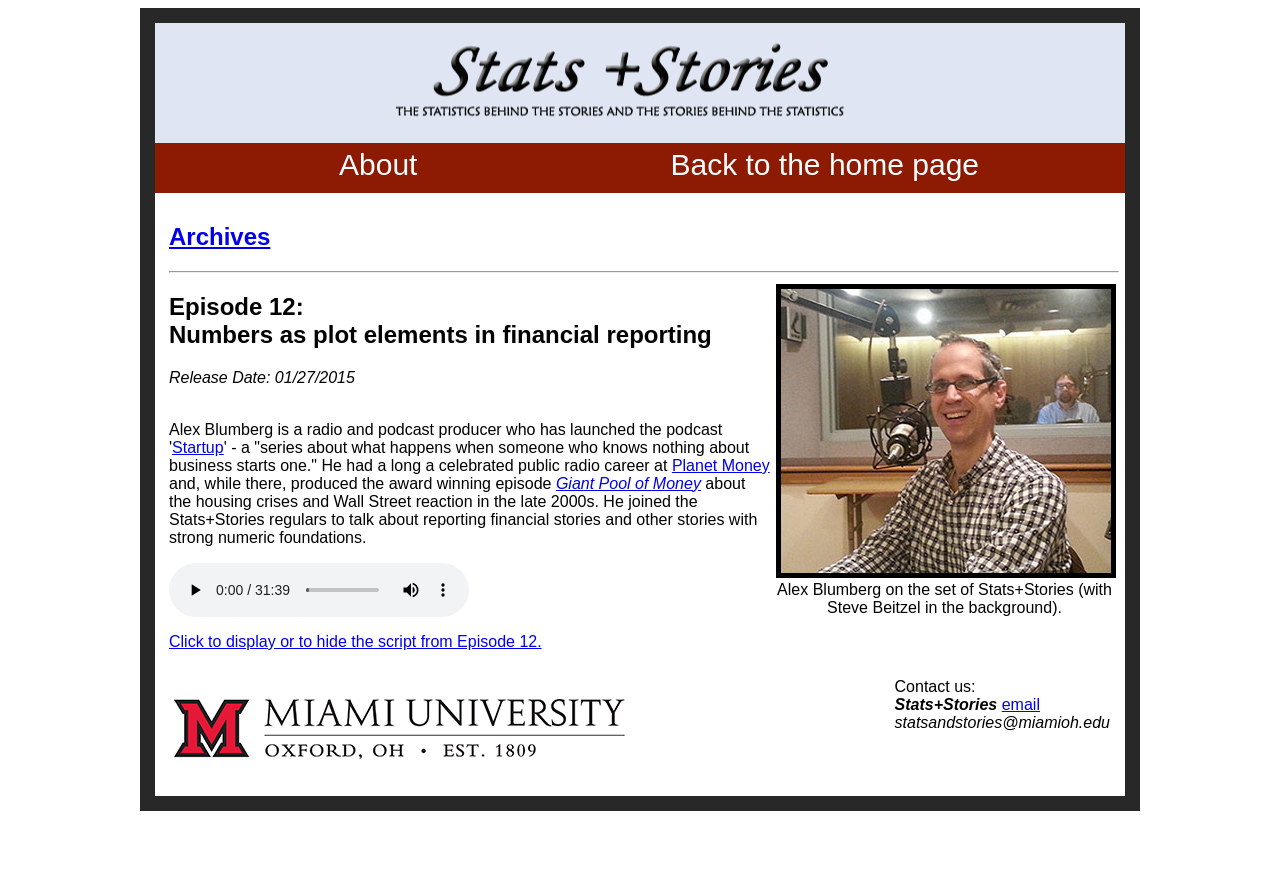Find the bounding box coordinates of the area to click in order to follow the instruction: "Play the audio".

[0.14, 0.647, 0.165, 0.684]